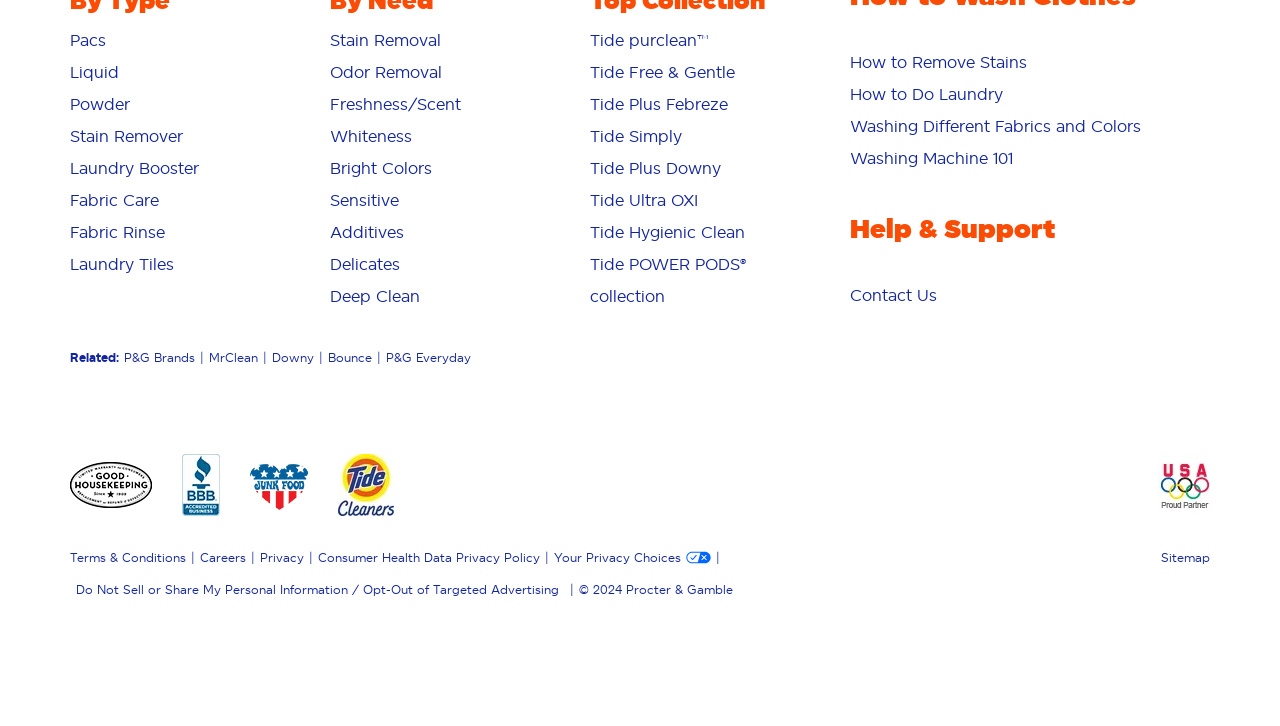What is the relationship between Tide and Febreze?
Using the image, answer in one word or phrase.

Partnership